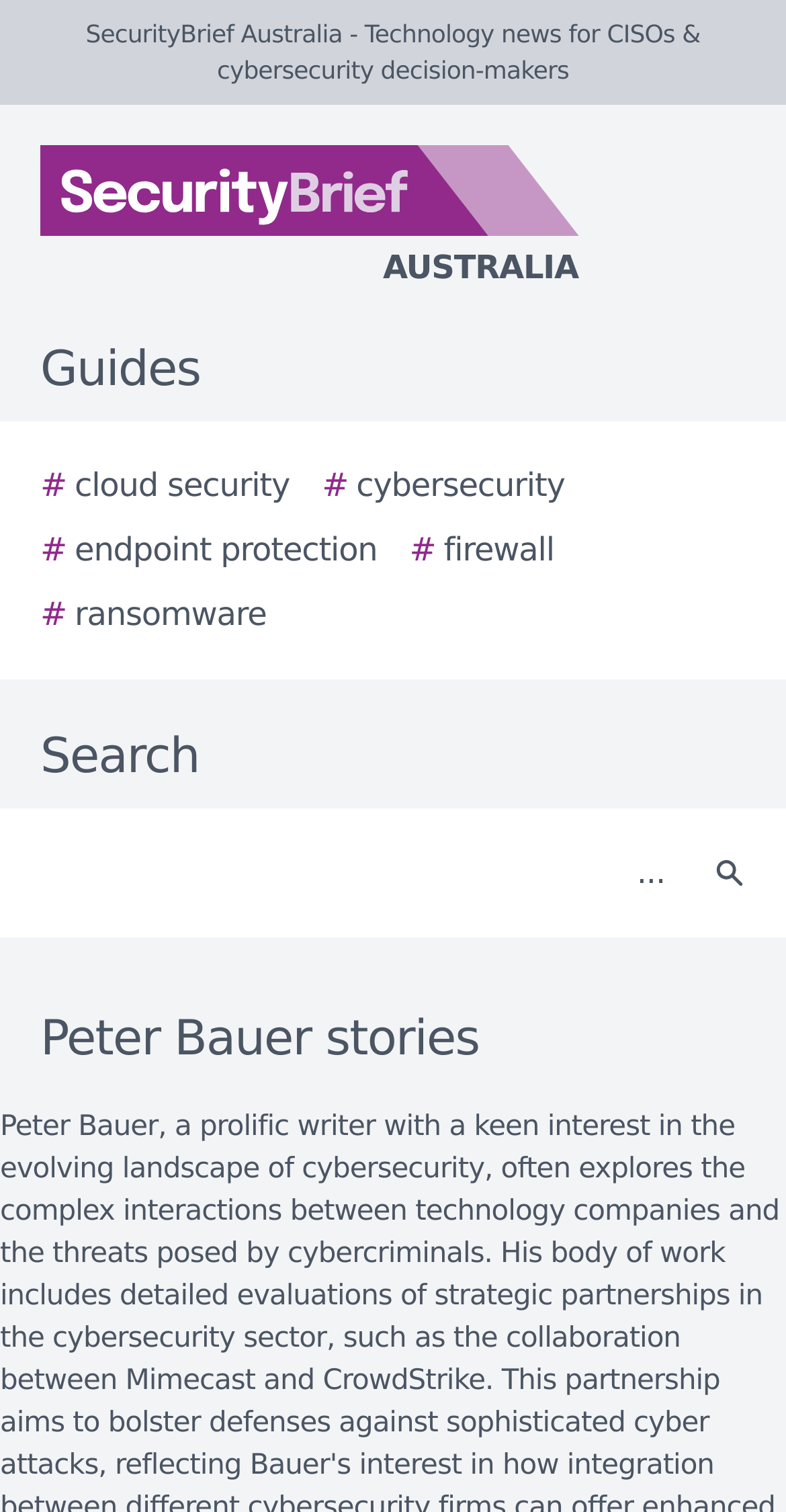How many elements are in the website's logo?
Please provide a single word or phrase as your answer based on the image.

1